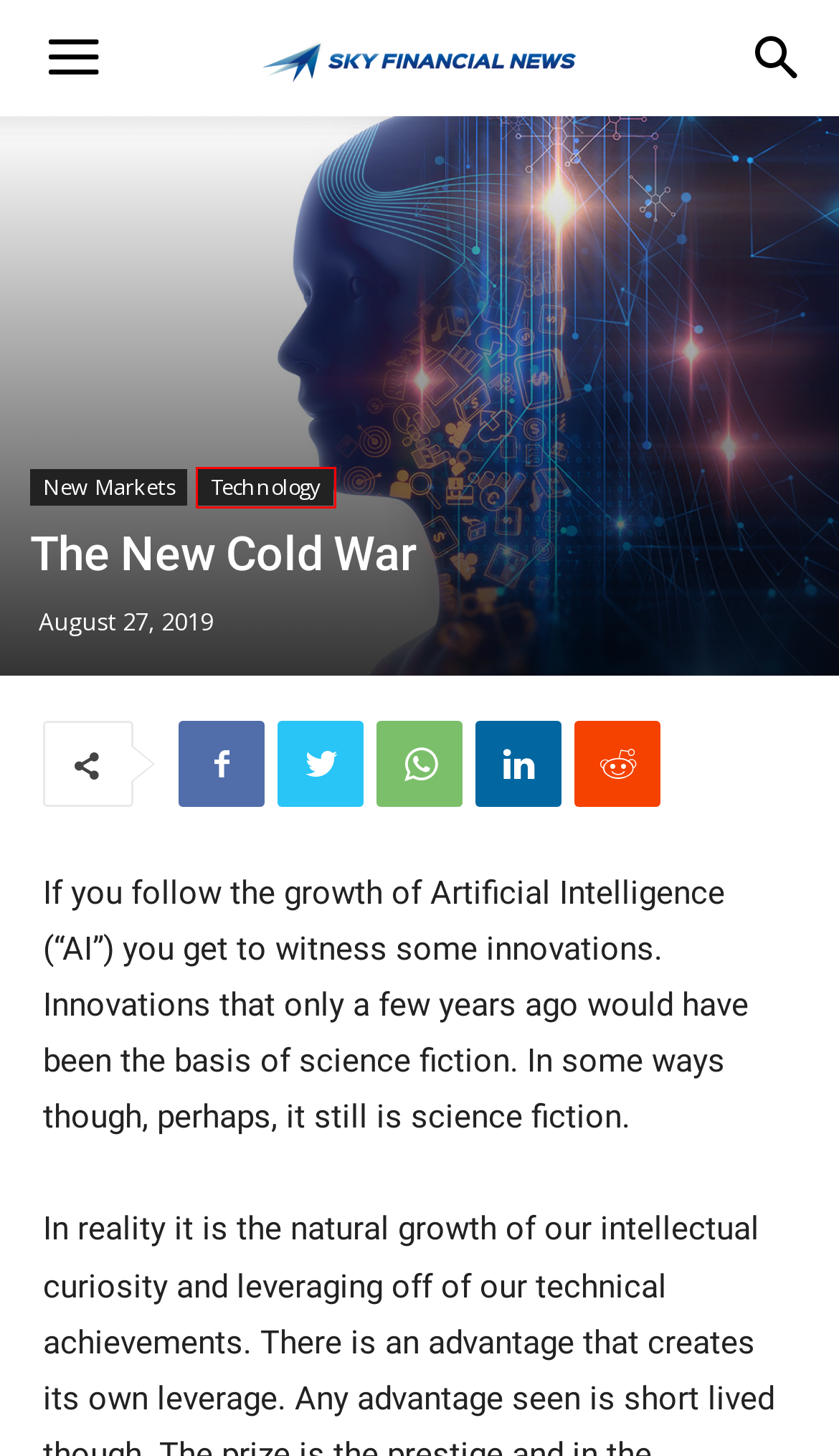Inspect the screenshot of a webpage with a red rectangle bounding box. Identify the webpage description that best corresponds to the new webpage after clicking the element inside the bounding box. Here are the candidates:
A. 5Dubs Report: MoviePass hits another hurdle as it loses CFO | Sky Financial News
B. New Markets | Sky Financial News
C. Technology | Sky Financial News
D. Cryptocurrency | Sky Financial News
E. Are You Charged Up? | Sky Financial News
F. Aphria reaches new distribution agreement in Canada | Sky Financial News
G. Sky Financial News | Sky Financial News
H. Featured Stories | Sky Financial News

C